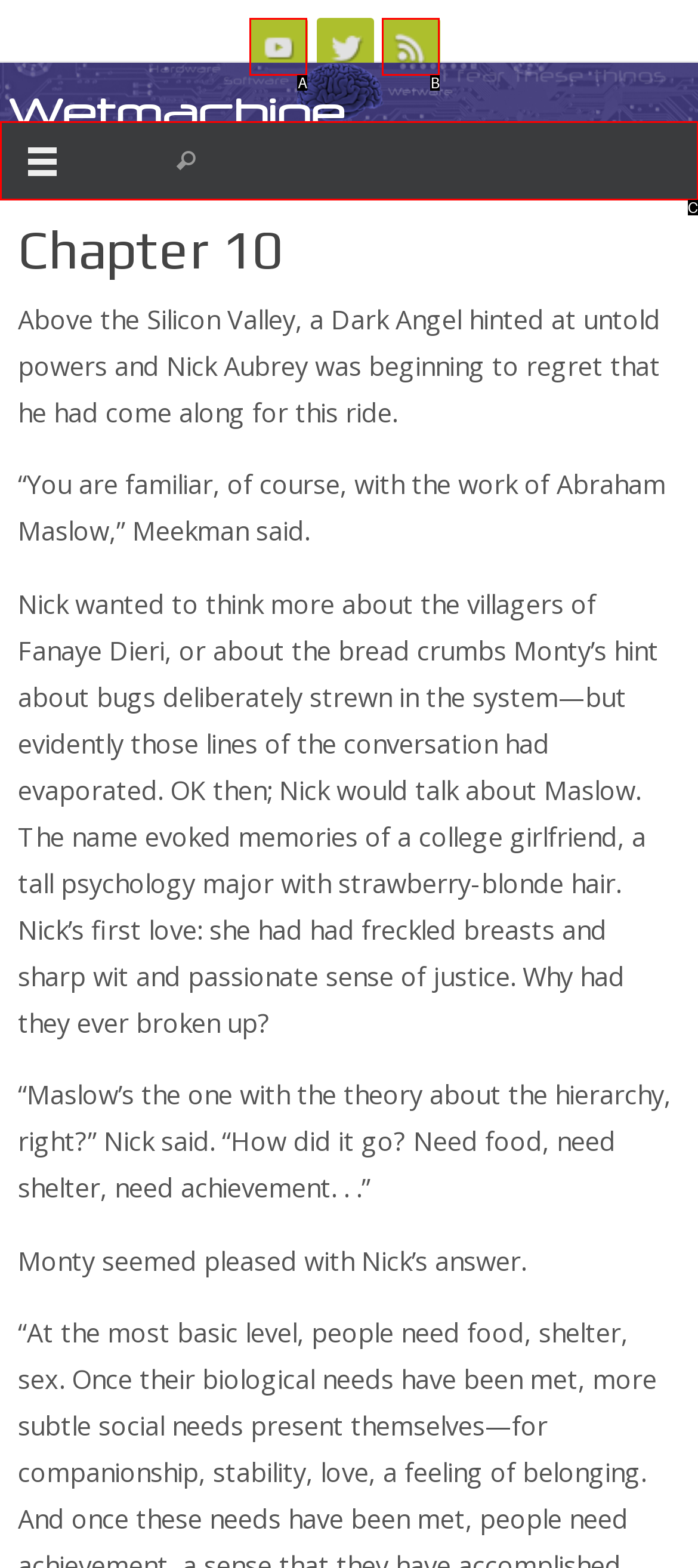Determine which HTML element best suits the description: WPZOOM. Reply with the letter of the matching option.

None